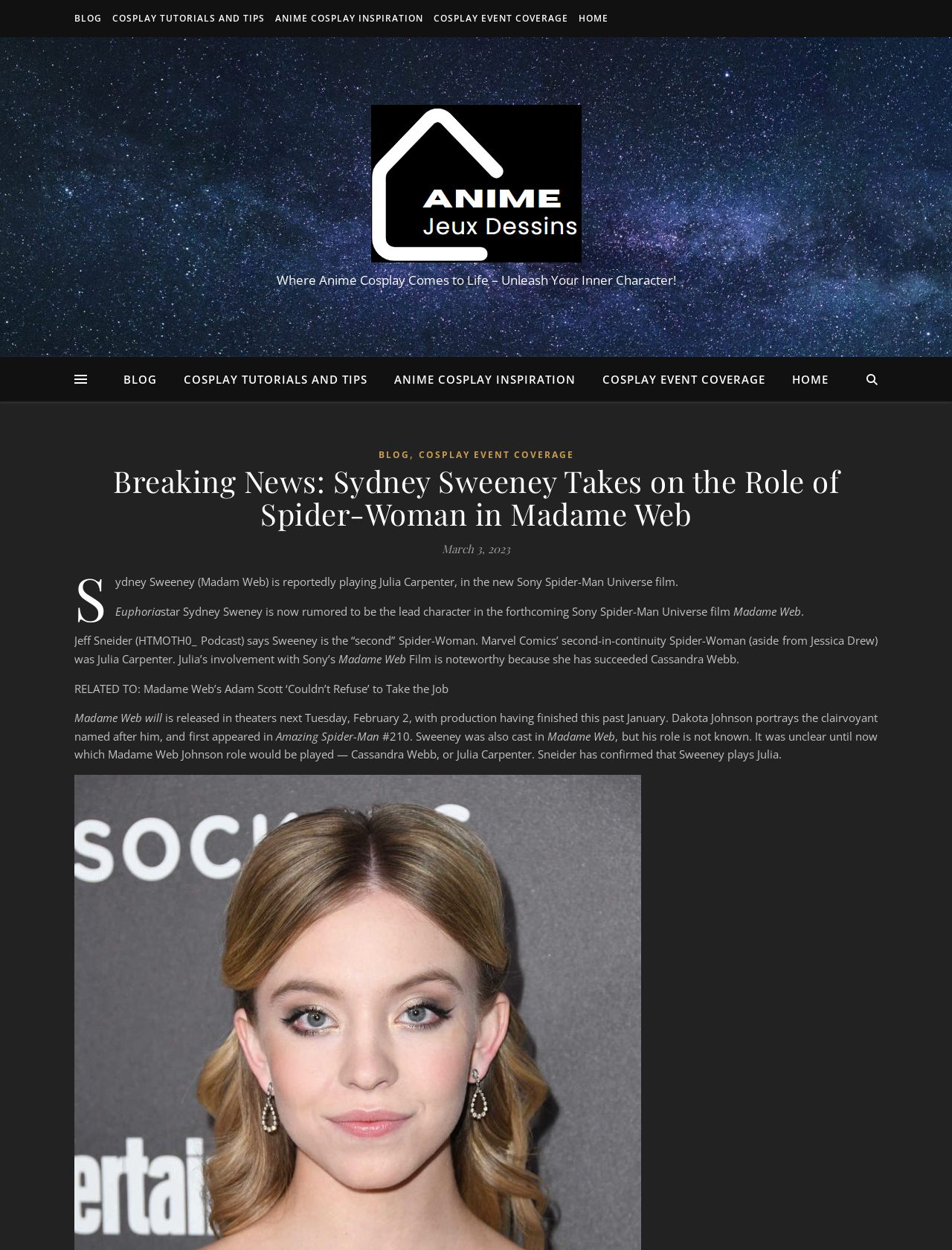Kindly determine the bounding box coordinates for the area that needs to be clicked to execute this instruction: "Click on the 'BLOG' link".

[0.078, 0.0, 0.111, 0.03]